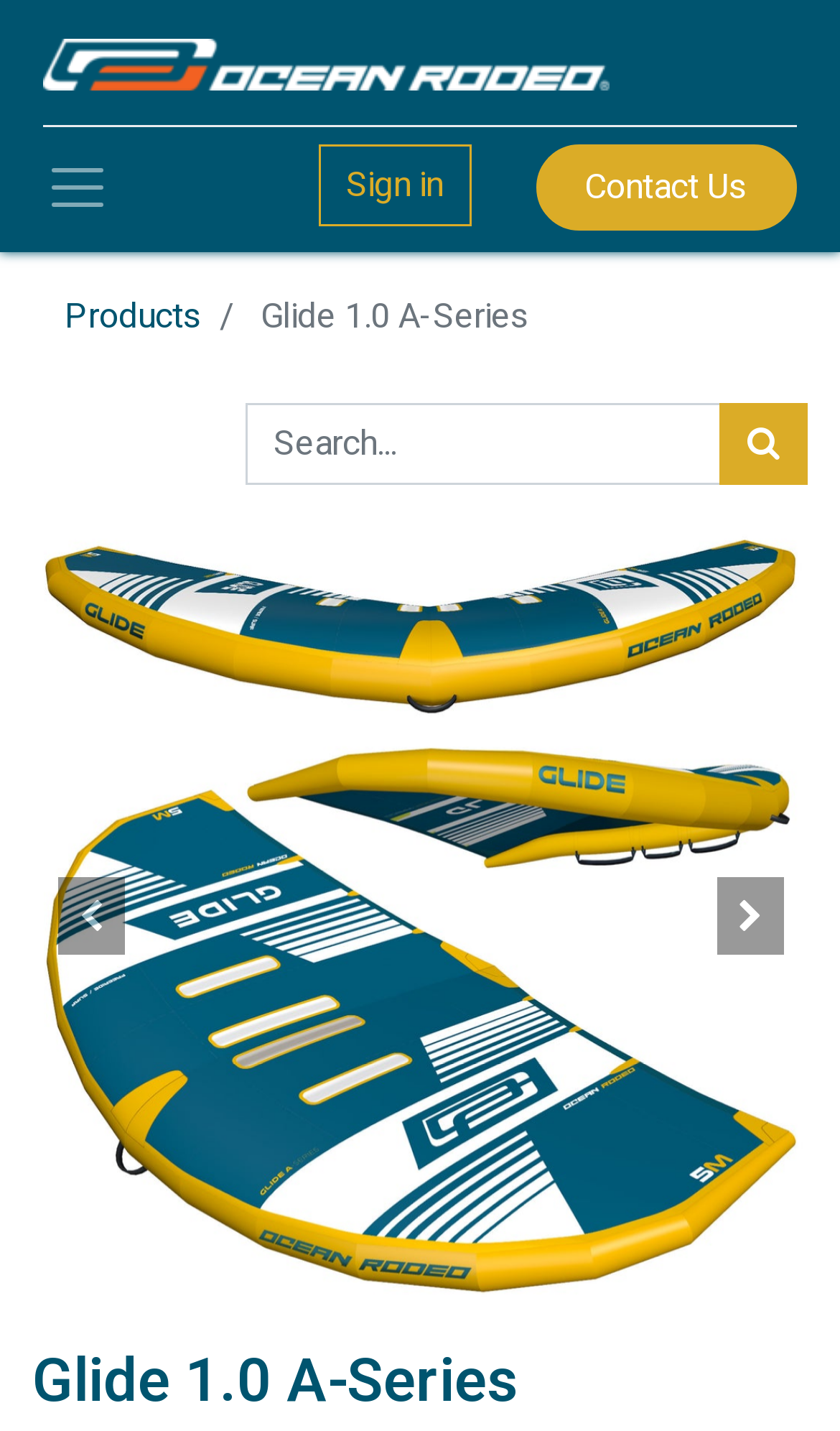Can users sign in on this page?
Please give a detailed answer to the question using the information shown in the image.

I found a 'Sign in' link on the page, which suggests that users can sign in to their accounts from this page.